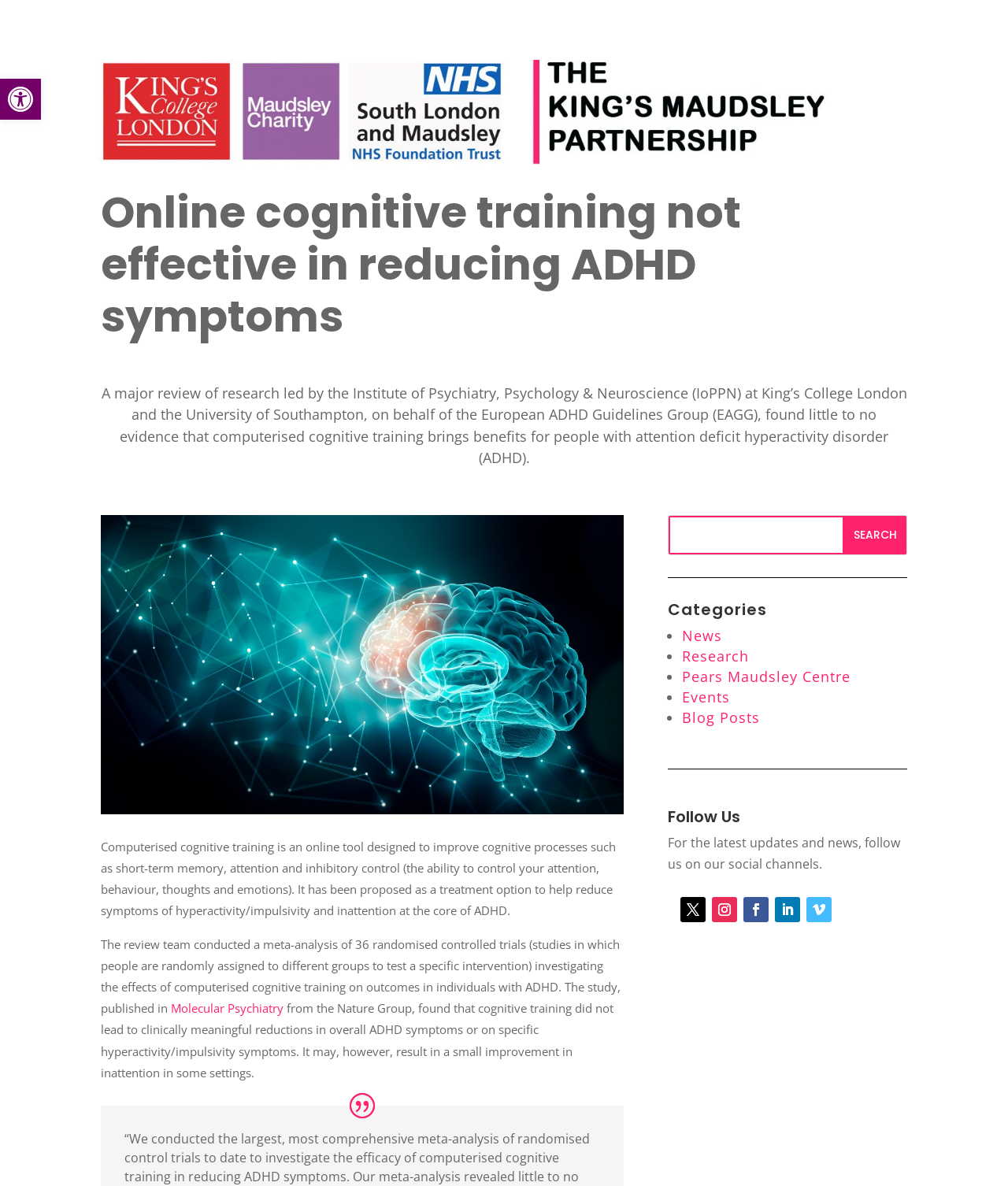Provide a thorough description of the webpage you see.

This webpage is about a research study on the effectiveness of online cognitive training in reducing ADHD symptoms. At the top, there is a button to open the toolbar accessibility tools, accompanied by a small image. Below this, there is a link with a large image, followed by a heading that summarizes the study's findings. 

The main content of the webpage is divided into several paragraphs of text, which describe the study's methodology and results. The text is accompanied by an image of a young girl holding a leaf. The paragraphs are arranged vertically, with the first paragraph explaining the concept of computerized cognitive training, and the subsequent paragraphs discussing the study's findings and conclusions.

On the right side of the webpage, there is a search bar with a search button. Below the search bar, there are categories listed, including News, Research, Pears Maudsley Centre, Events, and Blog Posts, each with a bullet point marker. 

Further down, there is a heading that says "Follow Us", followed by a paragraph of text encouraging readers to follow the organization's social media channels. Below this, there are five social media links, represented by icons.

Overall, the webpage has a clean and organized layout, with a focus on presenting the research study's findings in a clear and concise manner.